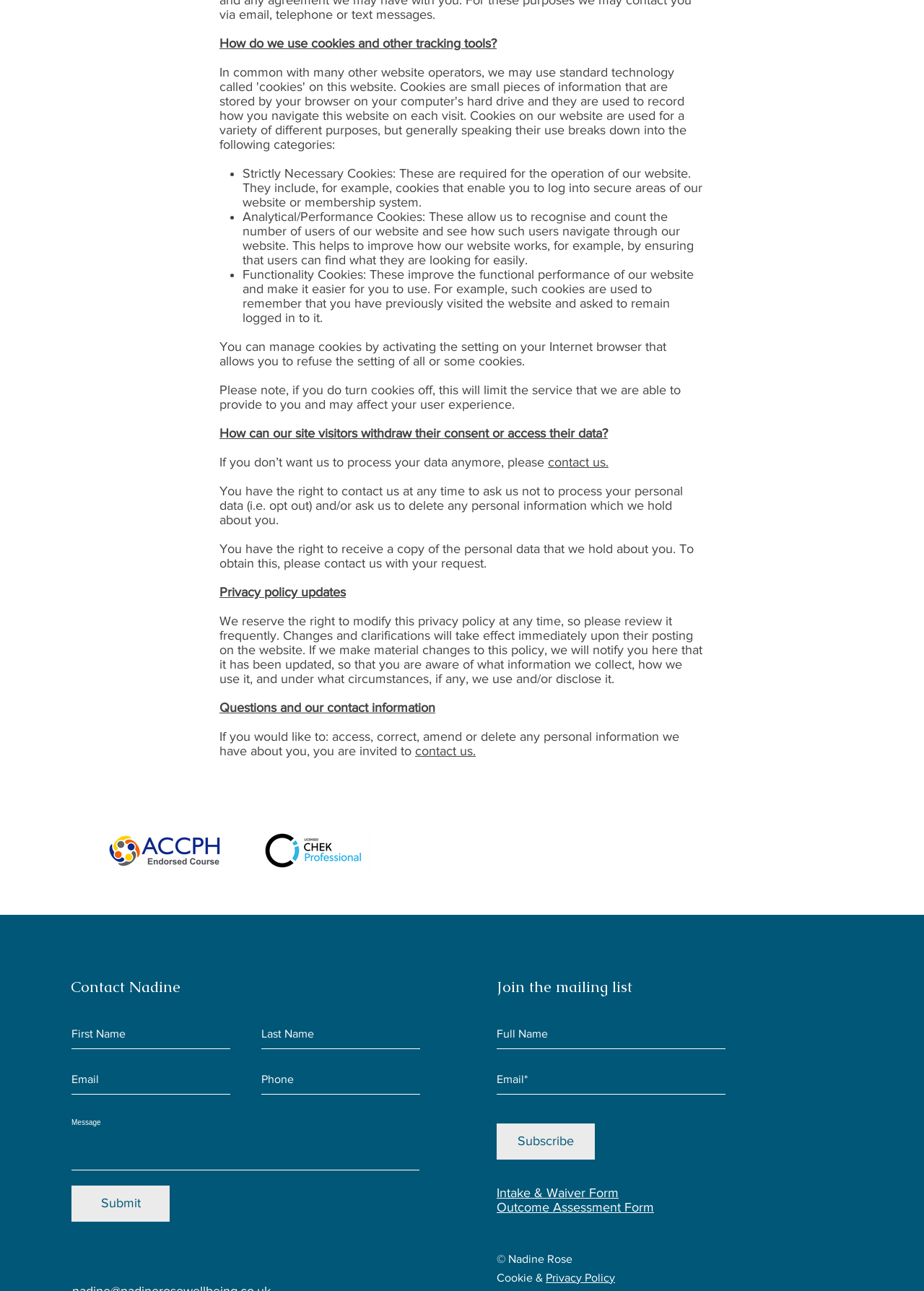Please locate the bounding box coordinates of the element that should be clicked to complete the given instruction: "access, correct, amend or delete any personal information".

[0.449, 0.576, 0.515, 0.587]